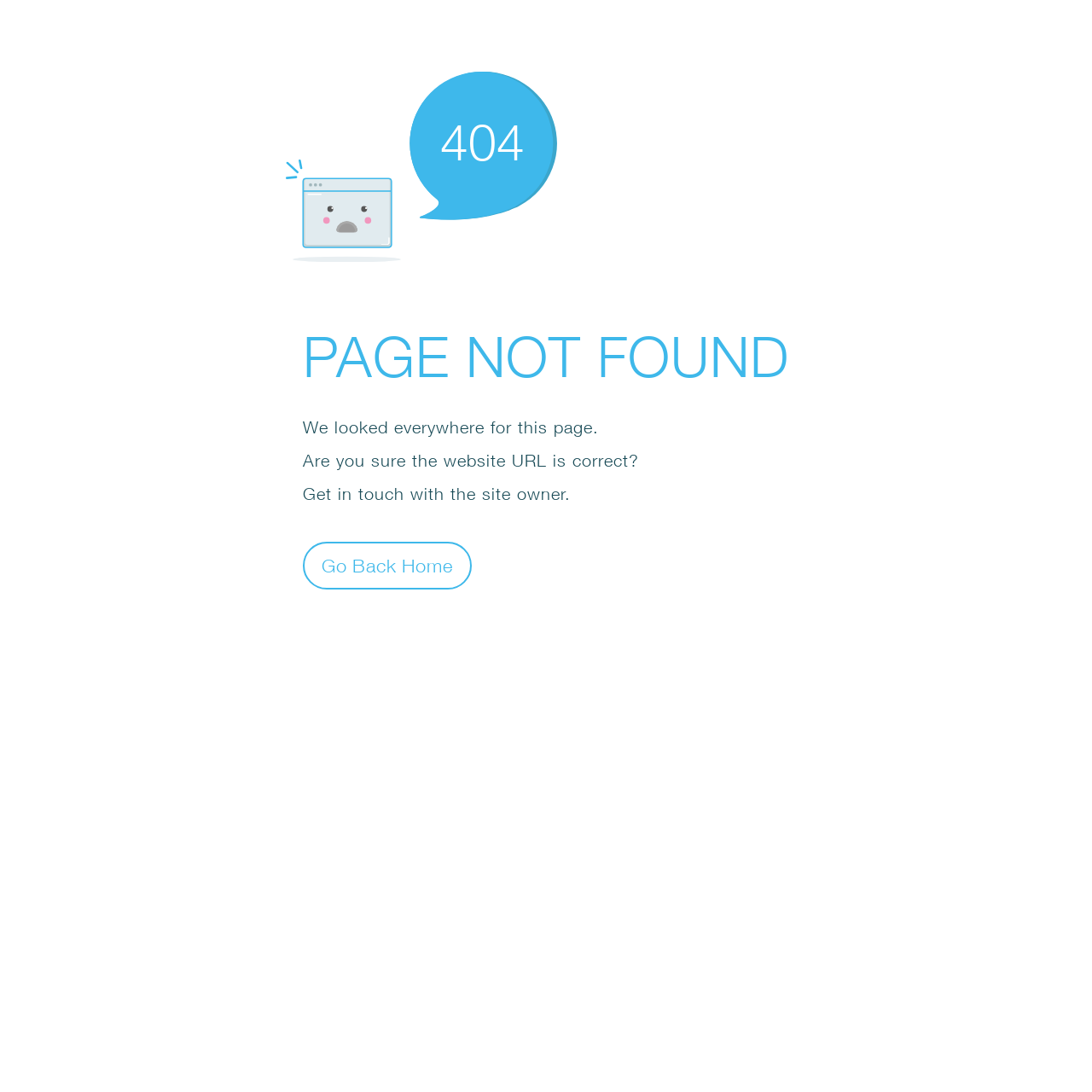Answer the following query with a single word or phrase:
What is suggested to the user to do?

Get in touch with the site owner